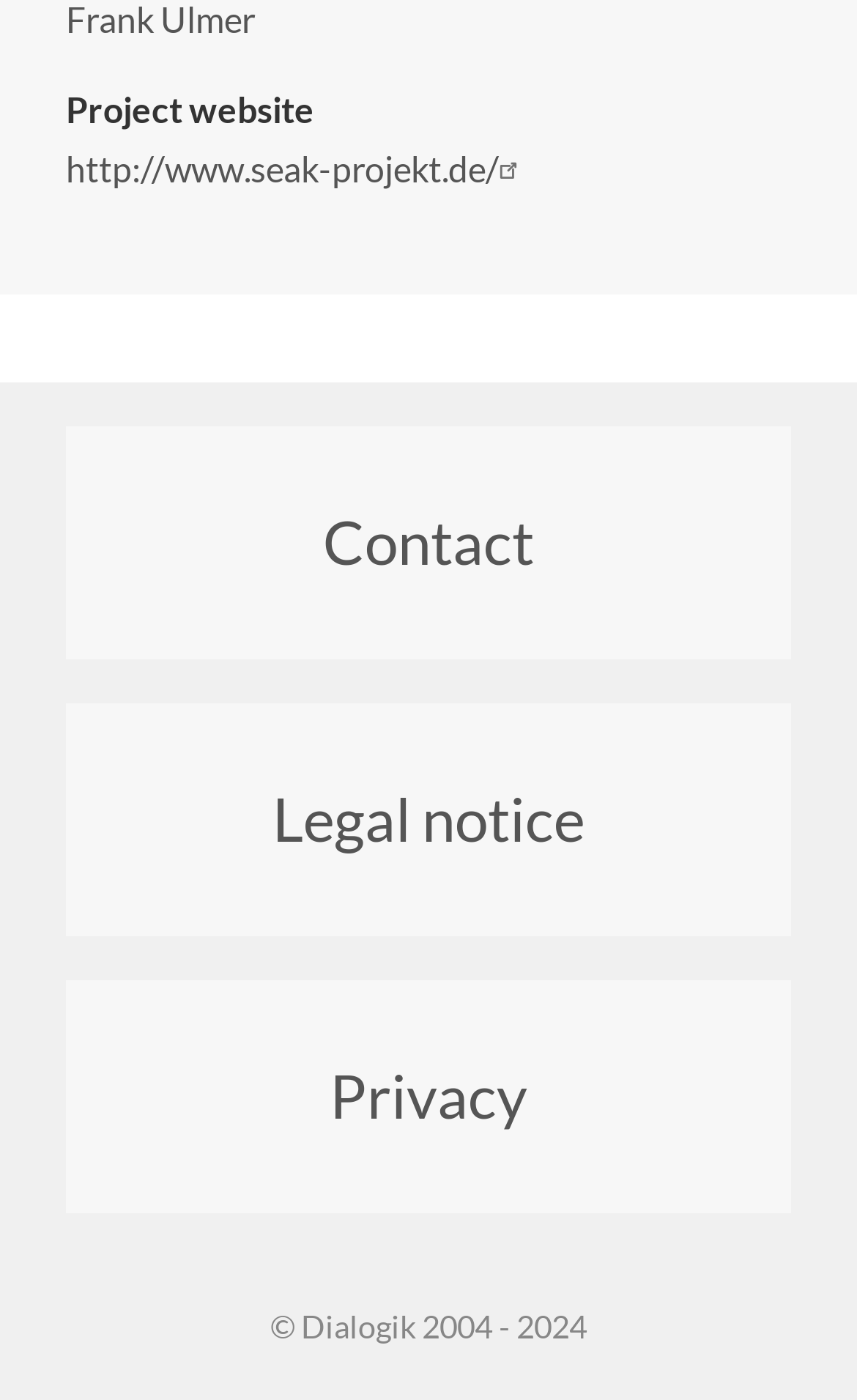What is the purpose of the image in the top section?
Using the information from the image, answer the question thoroughly.

The image in the top section is an icon indicating that the link next to it is an external link. This can be inferred from the element description '(link is external)' associated with the image.